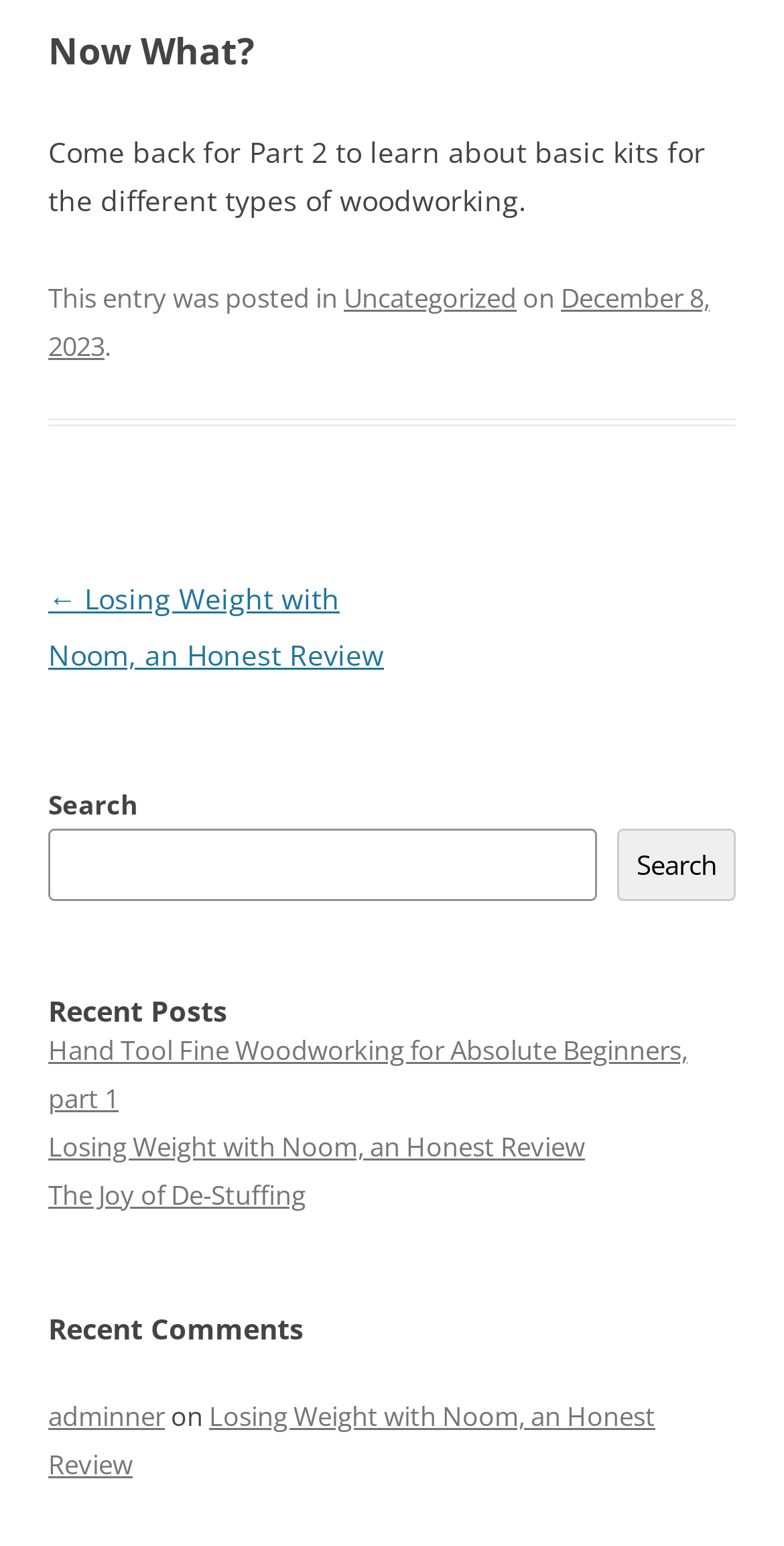Find the bounding box of the web element that fits this description: "26 Shirts".

None